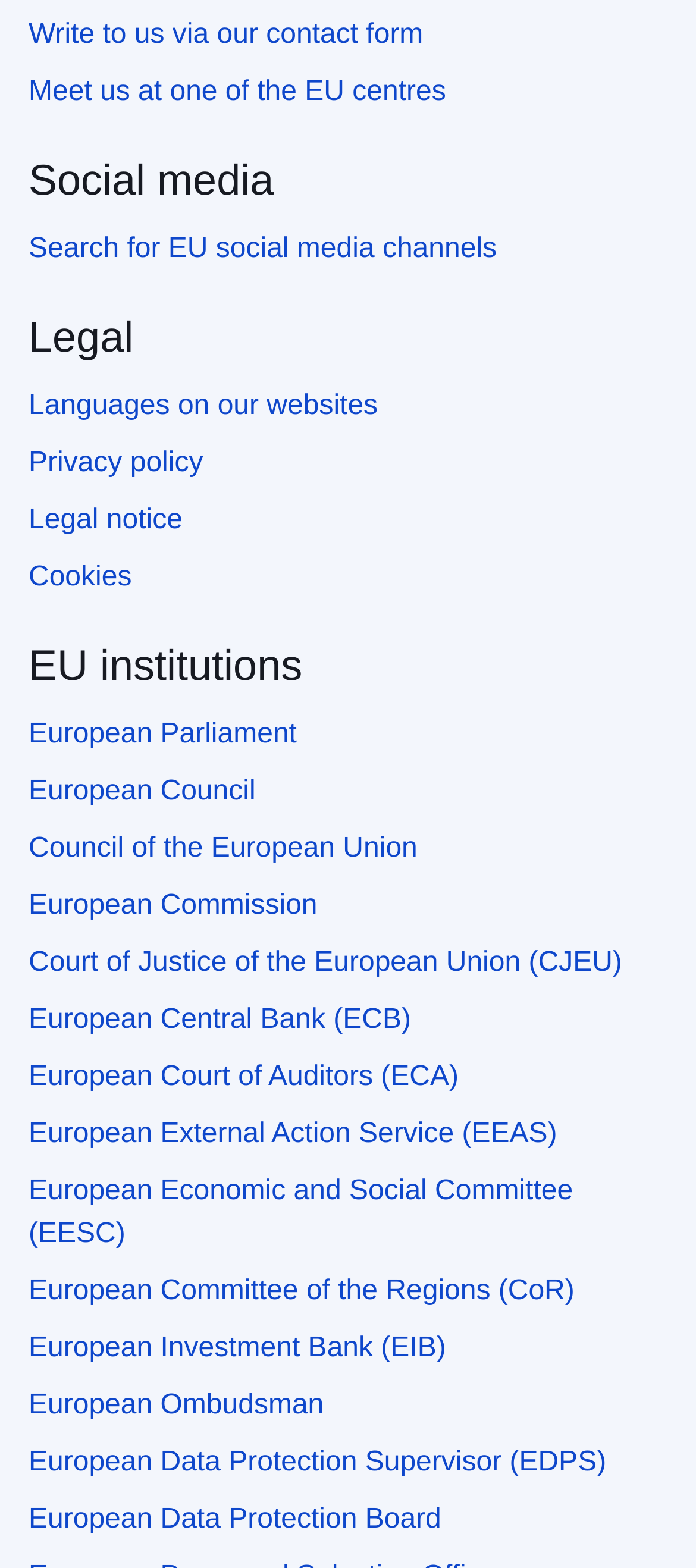Please examine the image and provide a detailed answer to the question: What is the last link under 'EU institutions'?

I looked at the links under the 'EU institutions' heading and found that the last link is 'European Data Protection Supervisor (EDPS)'.